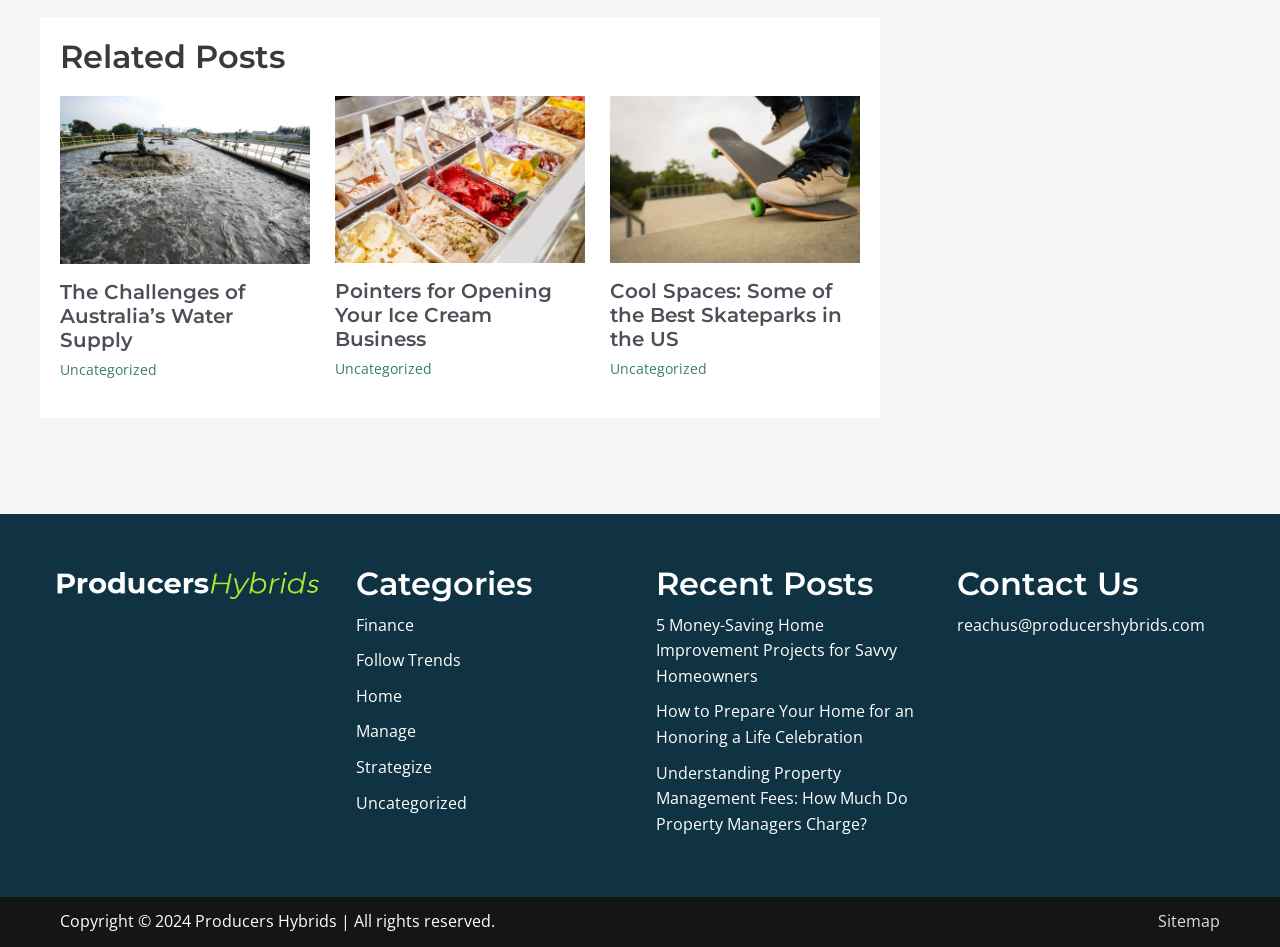Show the bounding box coordinates for the HTML element as described: "Follow Trends".

[0.278, 0.686, 0.36, 0.709]